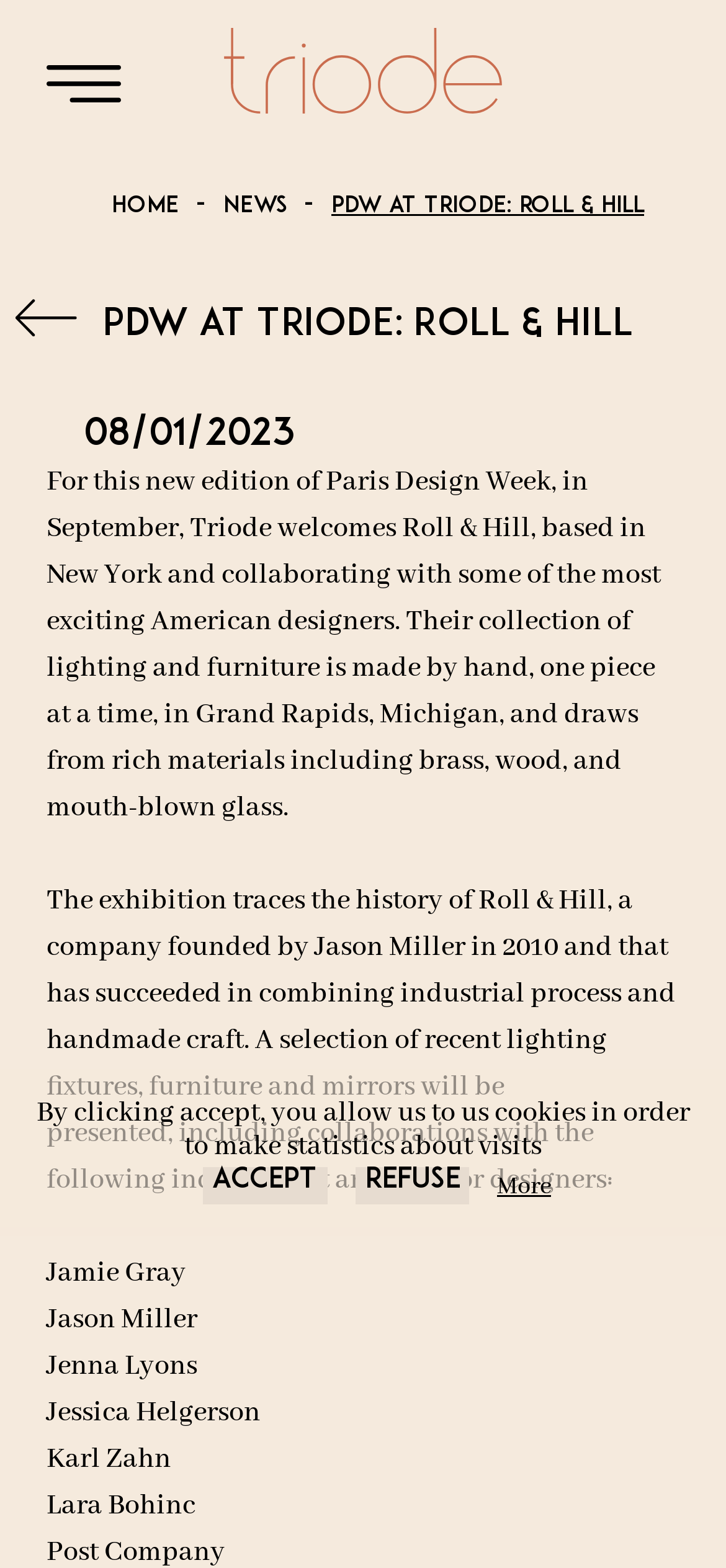Who is the founder of Roll & Hill?
Your answer should be a single word or phrase derived from the screenshot.

Jason Miller